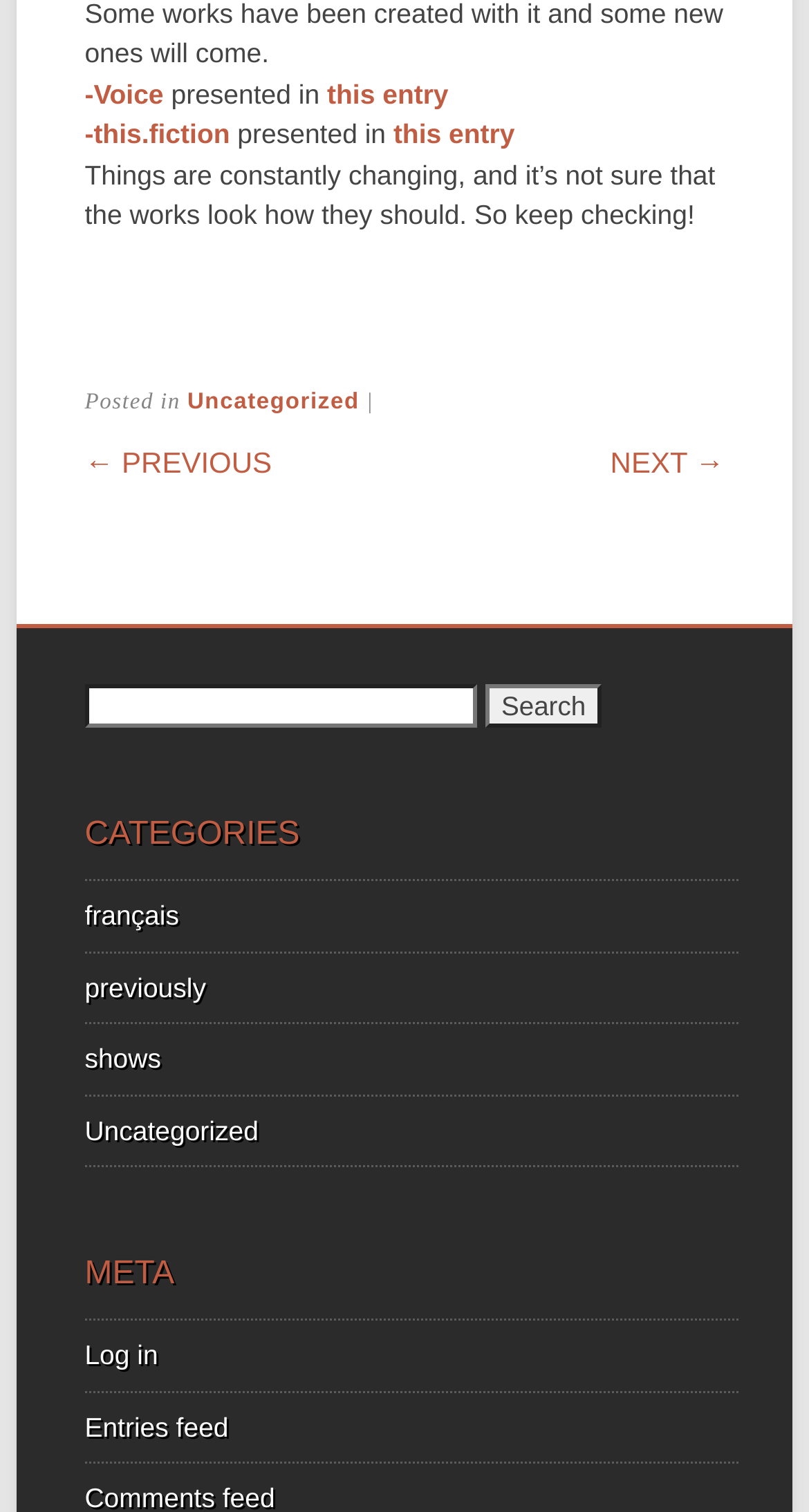Using a single word or phrase, answer the following question: 
What are the navigation options available?

Previous and Next